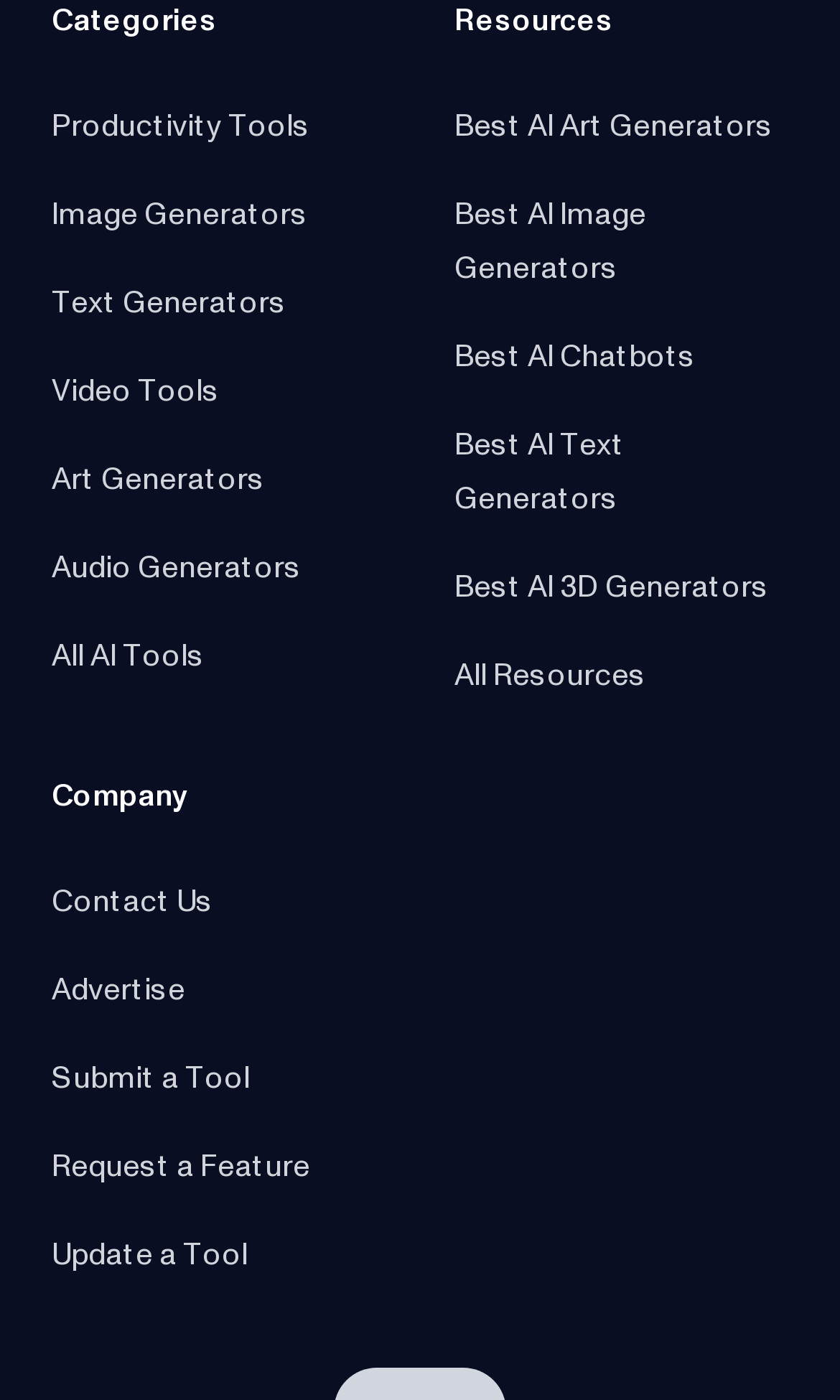Please identify the bounding box coordinates of the area that needs to be clicked to follow this instruction: "Explore Best AI Art Generators".

[0.541, 0.08, 0.921, 0.102]